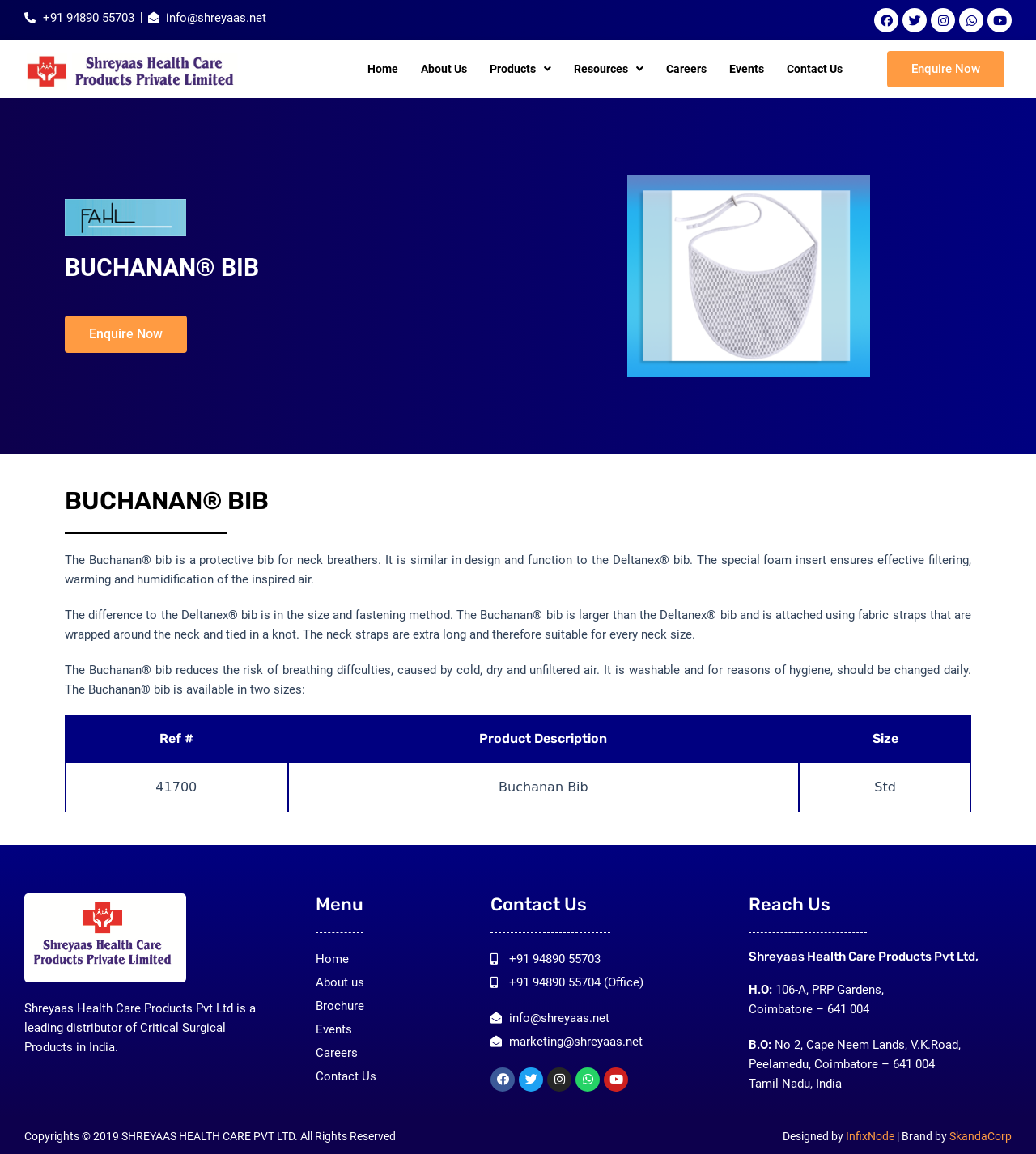How many sizes are the Buchanan Bib available in?
Please provide a comprehensive answer based on the details in the screenshot.

The number of sizes the Buchanan Bib is available in can be found in the product description on the webpage. It is stated that the Buchanan Bib is available in two sizes.